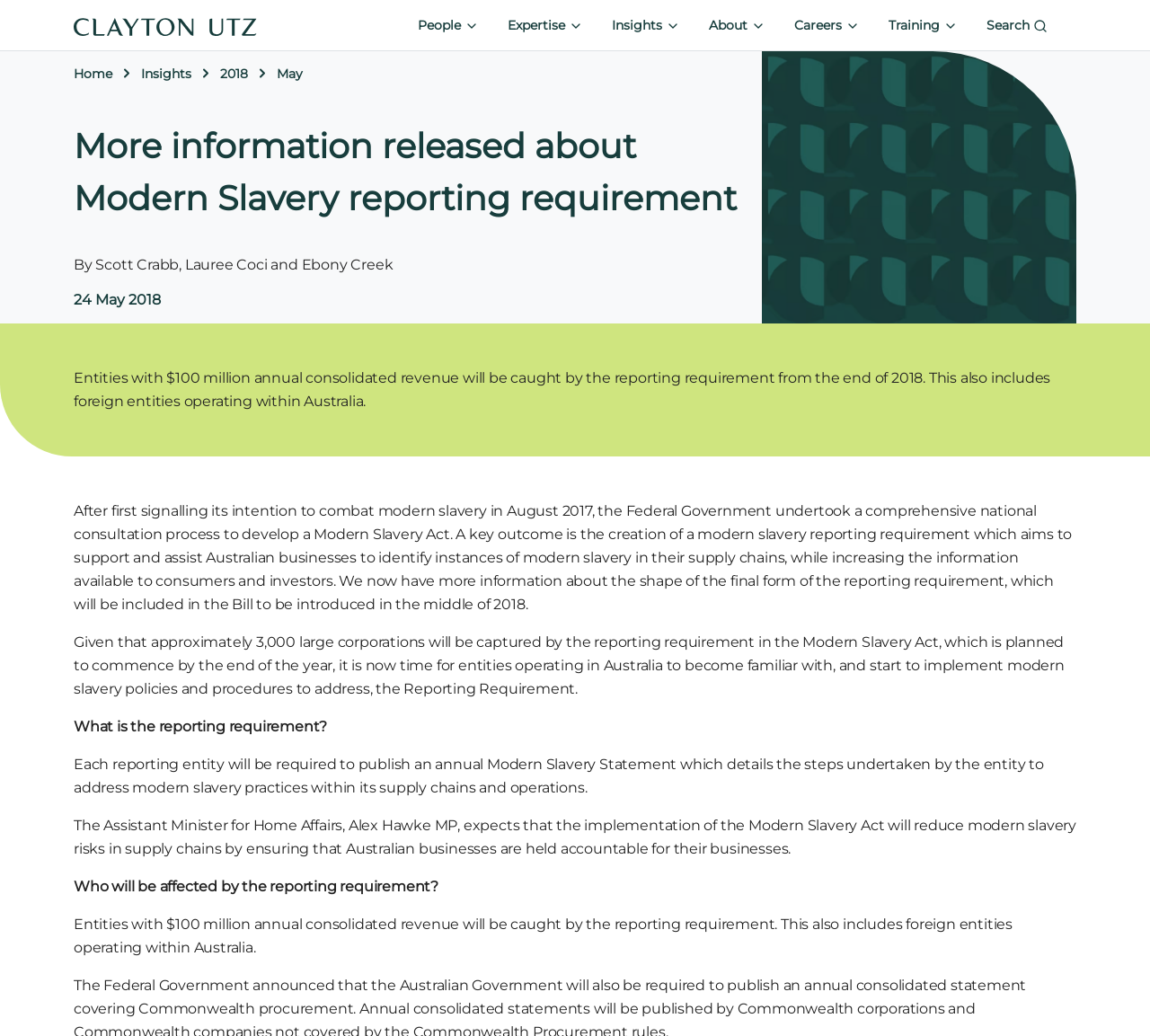Who will be affected by the reporting requirement? Analyze the screenshot and reply with just one word or a short phrase.

Entities with $100 million annual consolidated revenue